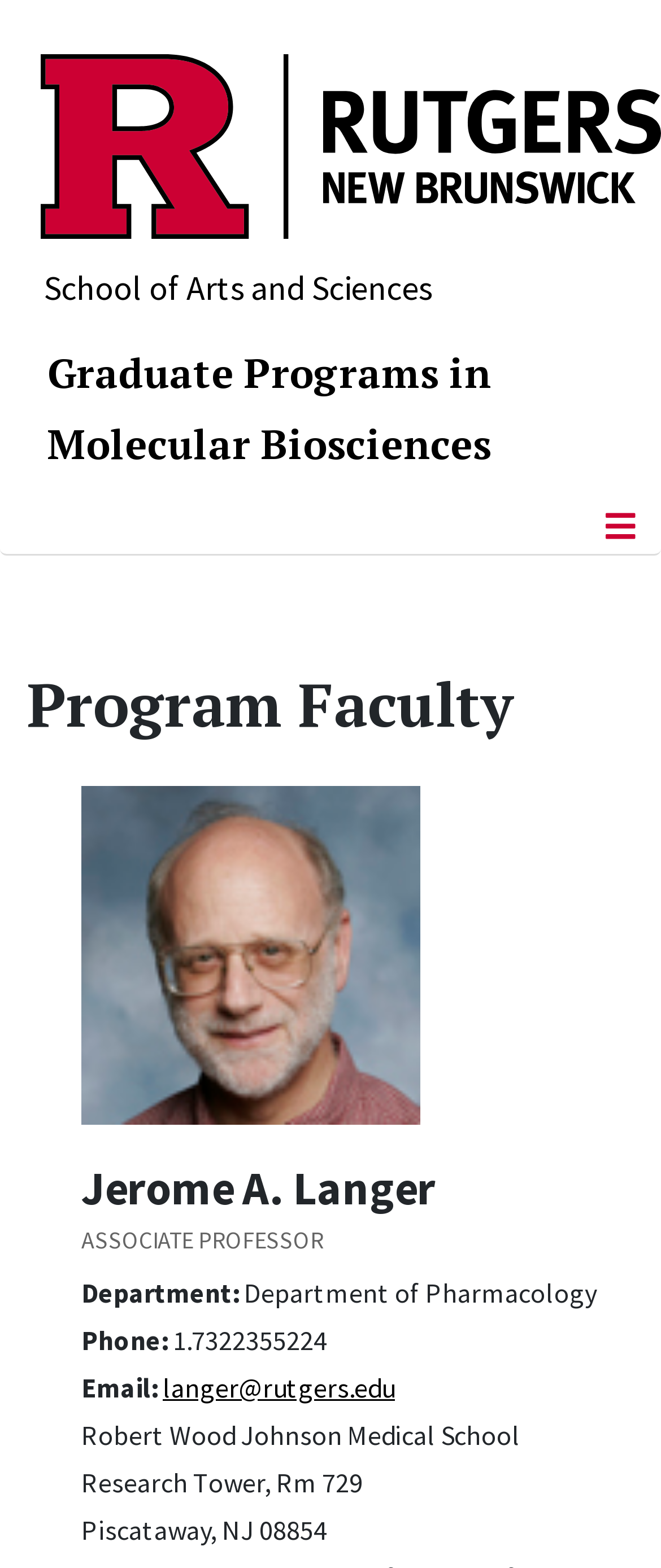Locate the bounding box for the described UI element: "alt="RU Logo 2024"". Ensure the coordinates are four float numbers between 0 and 1, formatted as [left, top, right, bottom].

[0.062, 0.08, 1.0, 0.102]